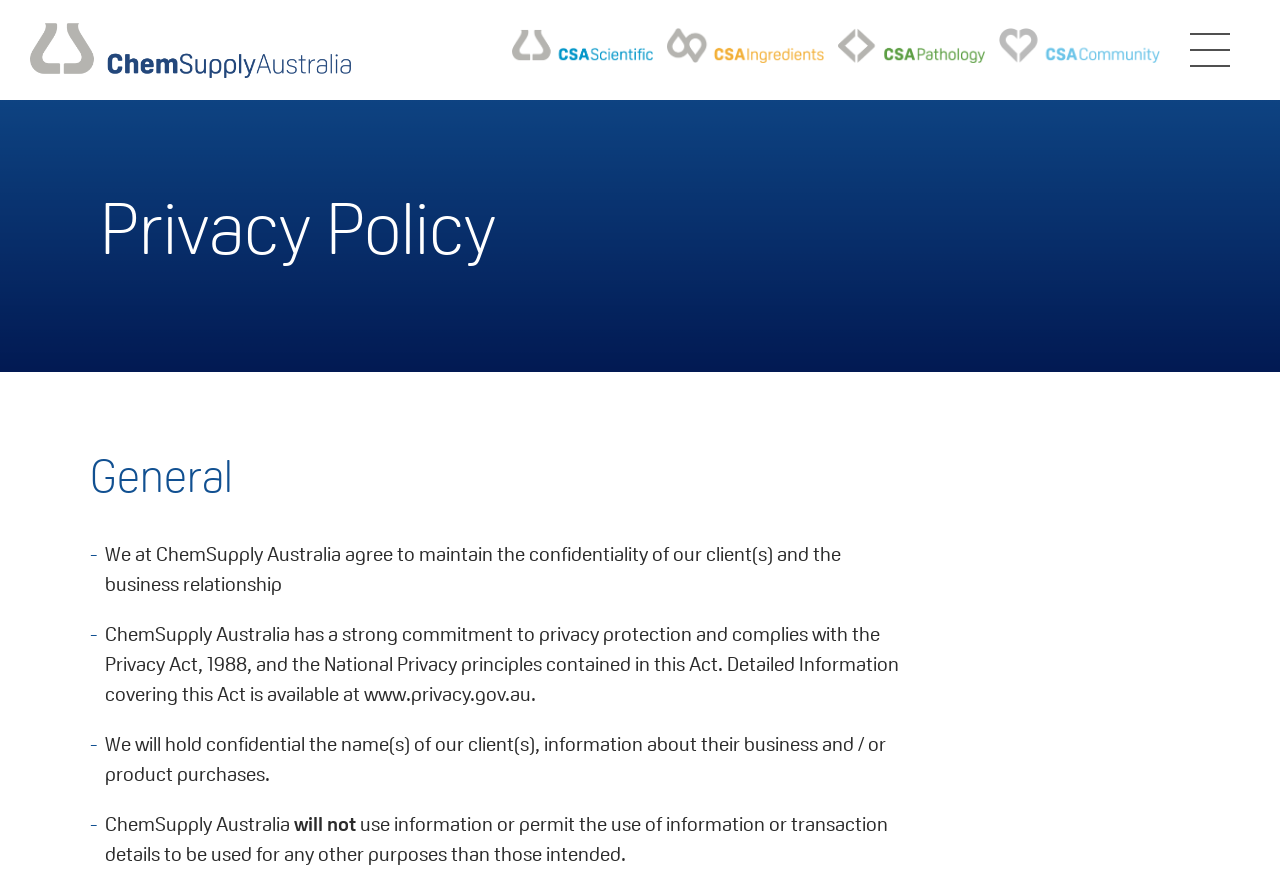Respond with a single word or phrase for the following question: 
How many links are there in the top navigation bar?

5